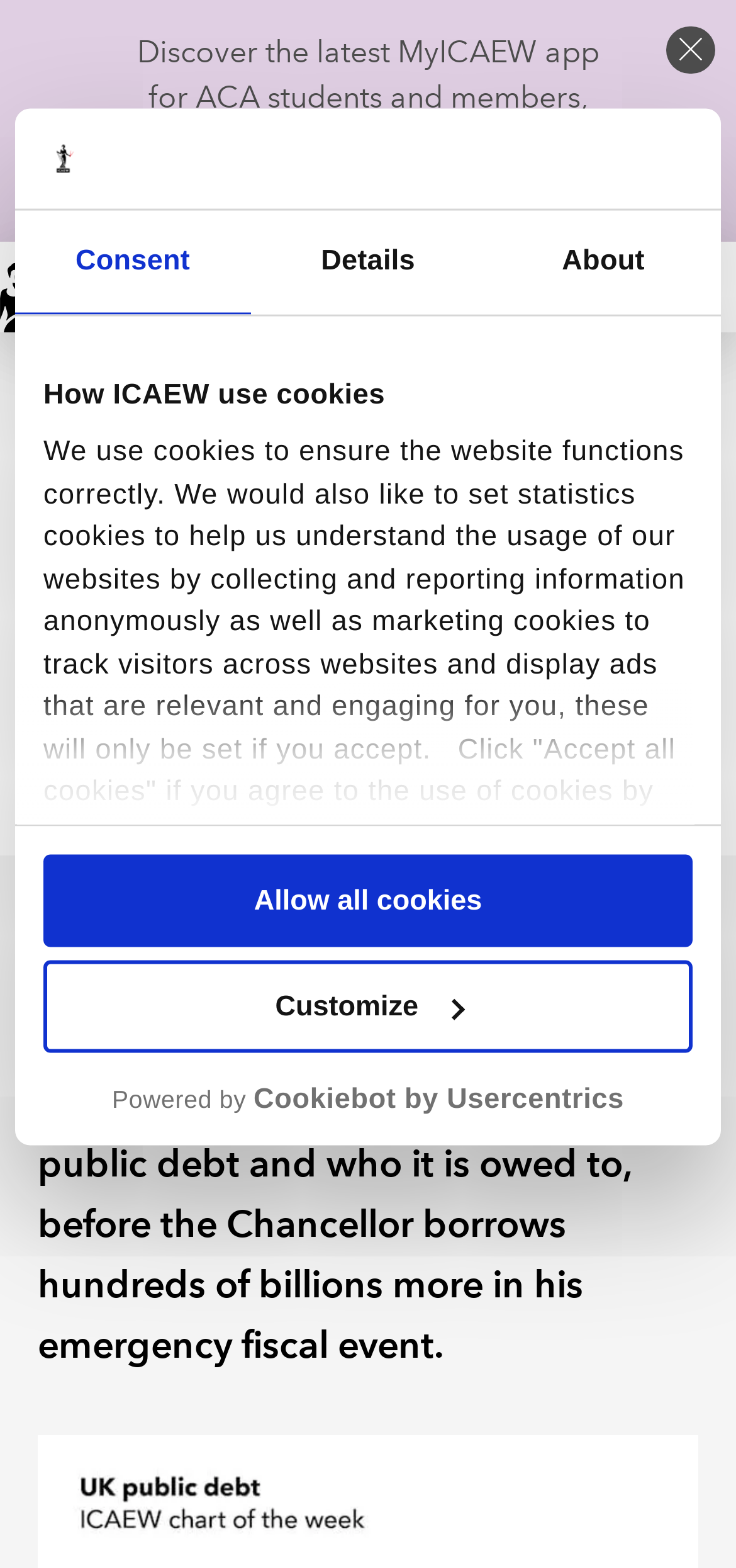Provide the bounding box coordinates for the specified HTML element described in this description: "更多". The coordinates should be four float numbers ranging from 0 to 1, in the format [left, top, right, bottom].

None